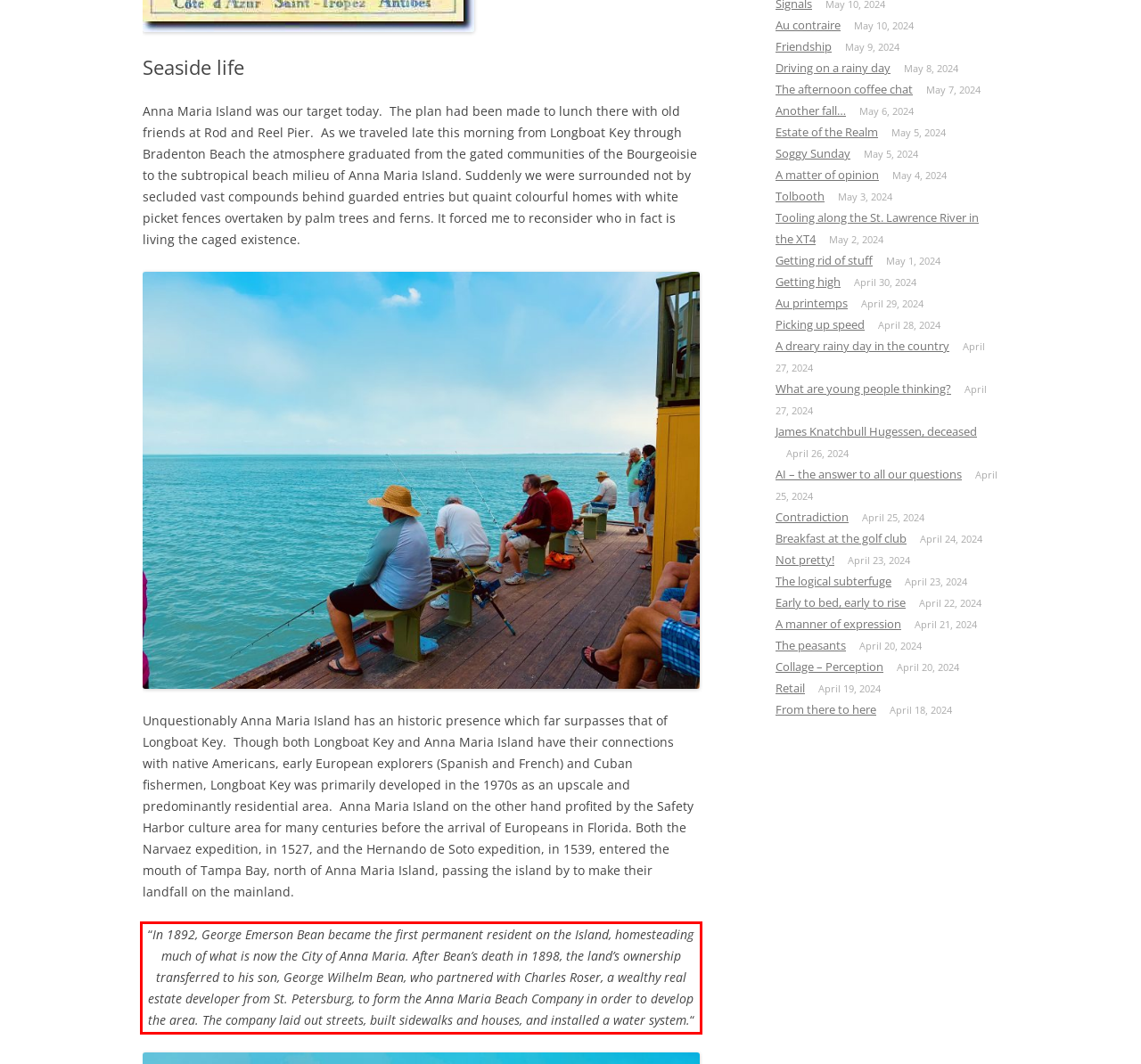Please identify the text within the red rectangular bounding box in the provided webpage screenshot.

“In 1892, George Emerson Bean became the first permanent resident on the Island, homesteading much of what is now the City of Anna Maria. After Bean’s death in 1898, the land’s ownership transferred to his son, George Wilhelm Bean, who partnered with Charles Roser, a wealthy real estate developer from St. Petersburg, to form the Anna Maria Beach Company in order to develop the area. The company laid out streets, built sidewalks and houses, and installed a water system.“